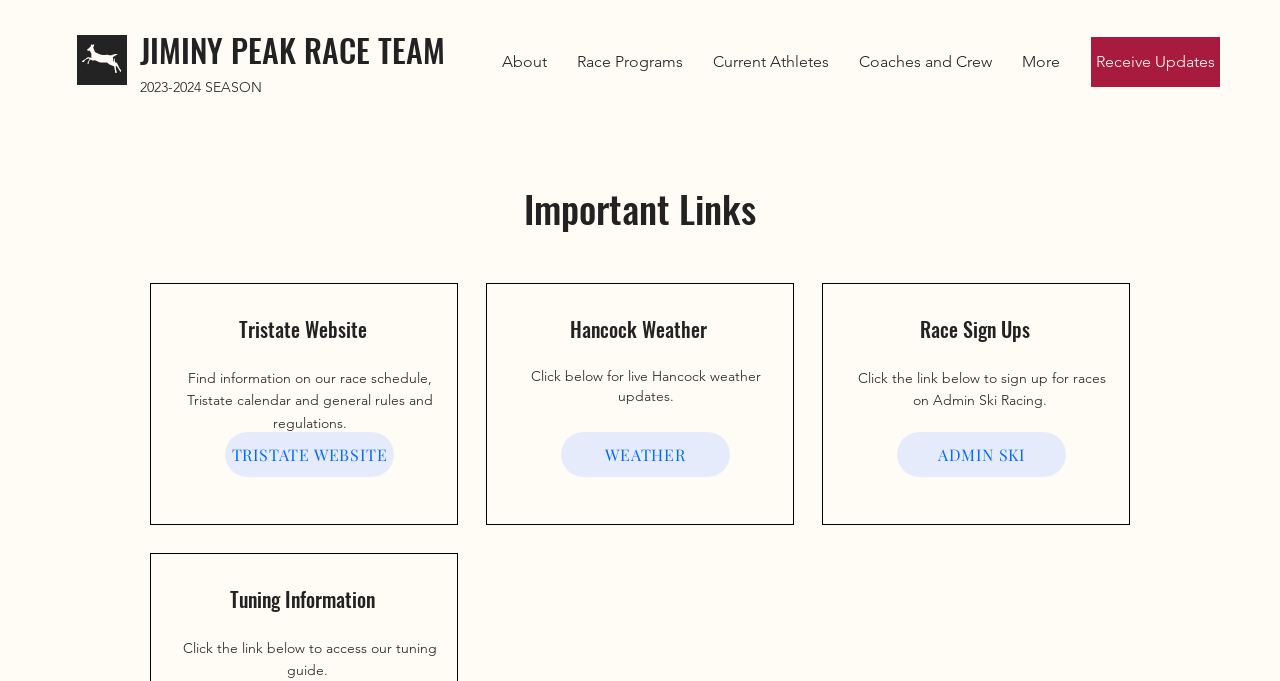Please provide the bounding box coordinate of the region that matches the element description: Coaches and Crew. Coordinates should be in the format (top-left x, top-left y, bottom-right x, bottom-right y) and all values should be between 0 and 1.

[0.659, 0.054, 0.787, 0.128]